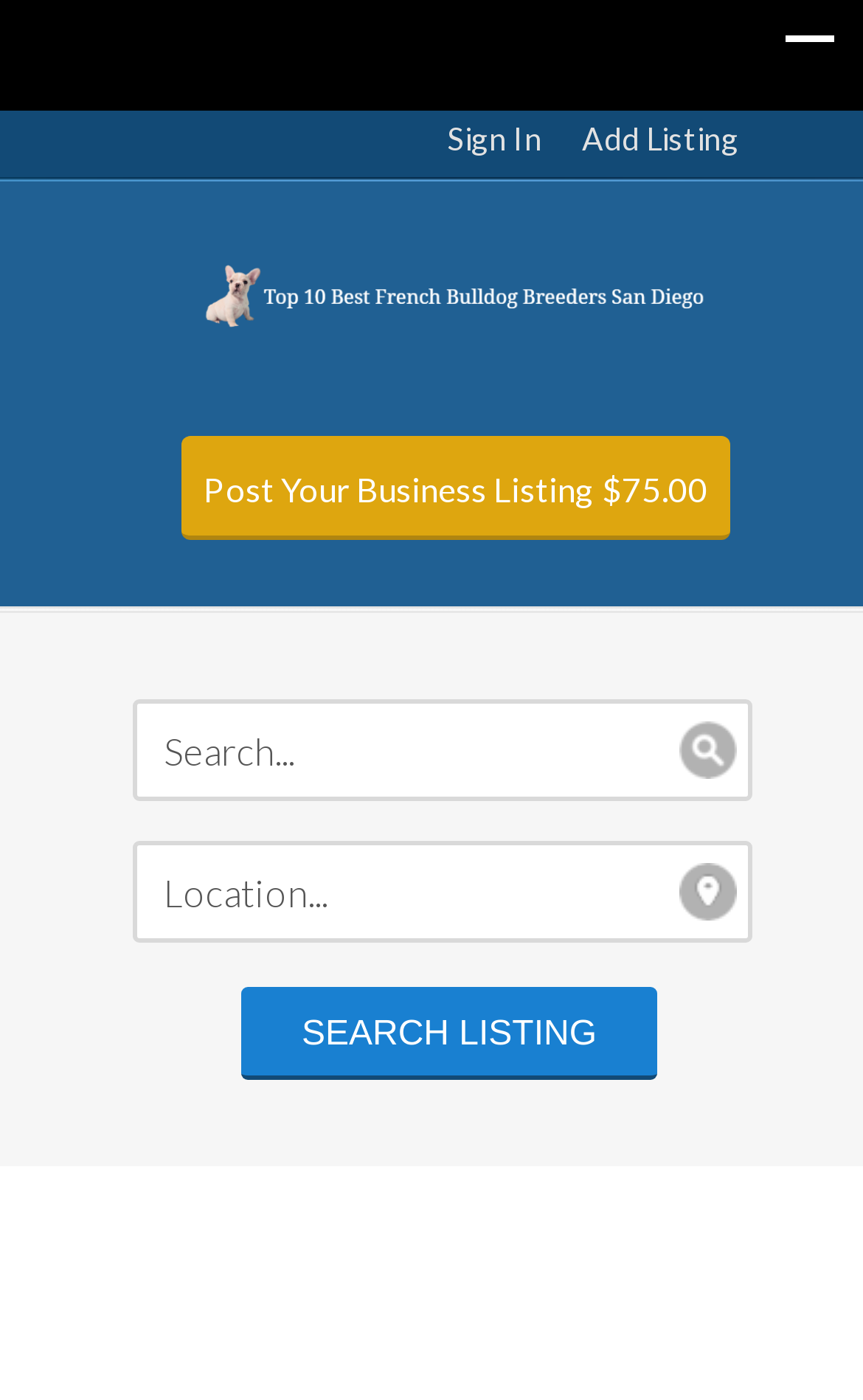Please provide the bounding box coordinates in the format (top-left x, top-left y, bottom-right x, bottom-right y). Remember, all values are floating point numbers between 0 and 1. What is the bounding box coordinate of the region described as: parent_node: By title="Aminu Dahiru"

None